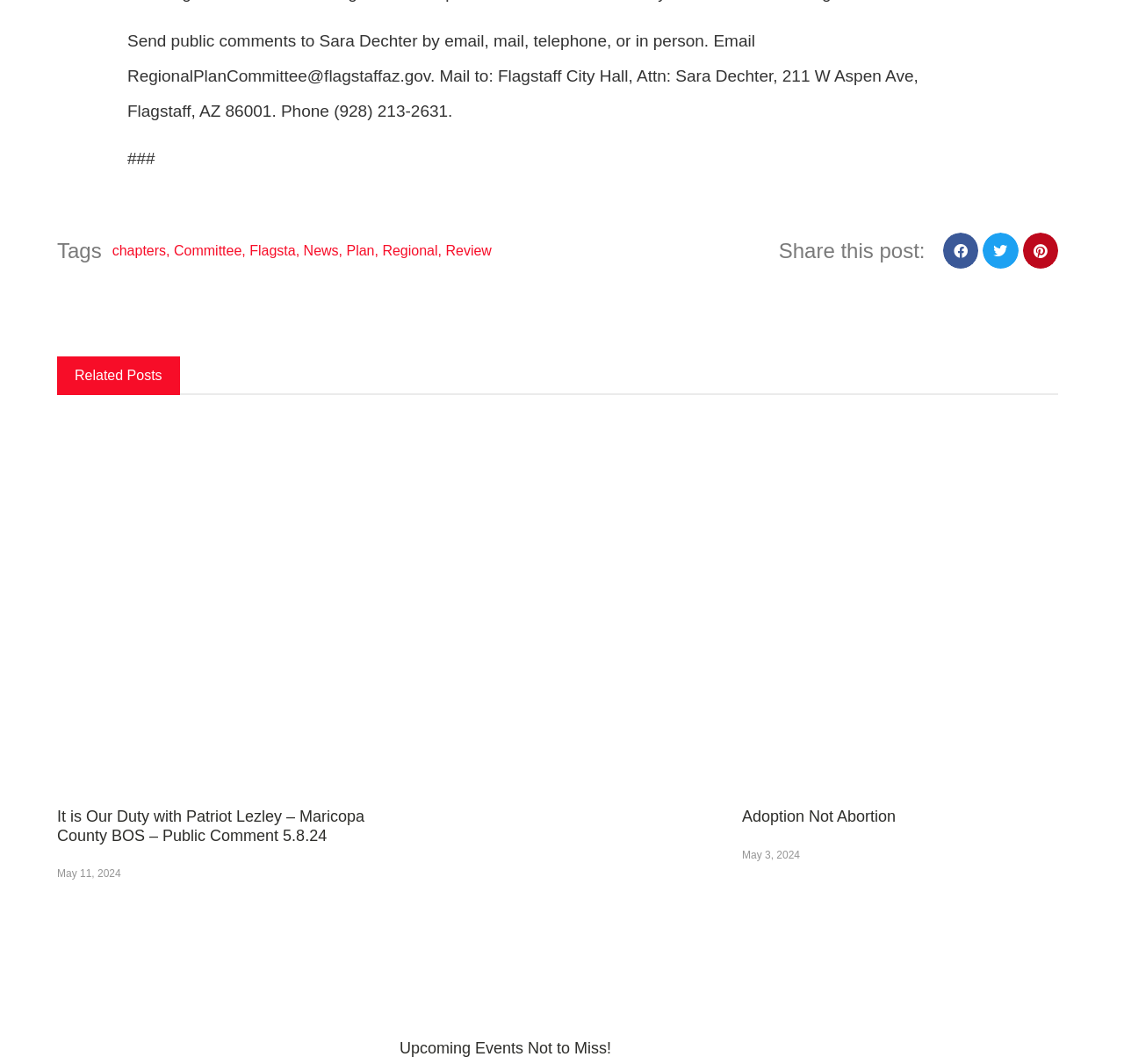Reply to the question below using a single word or brief phrase:
What are the tags related to this post?

chapters, Committee, Flagsta, News, Plan, Regional, Review